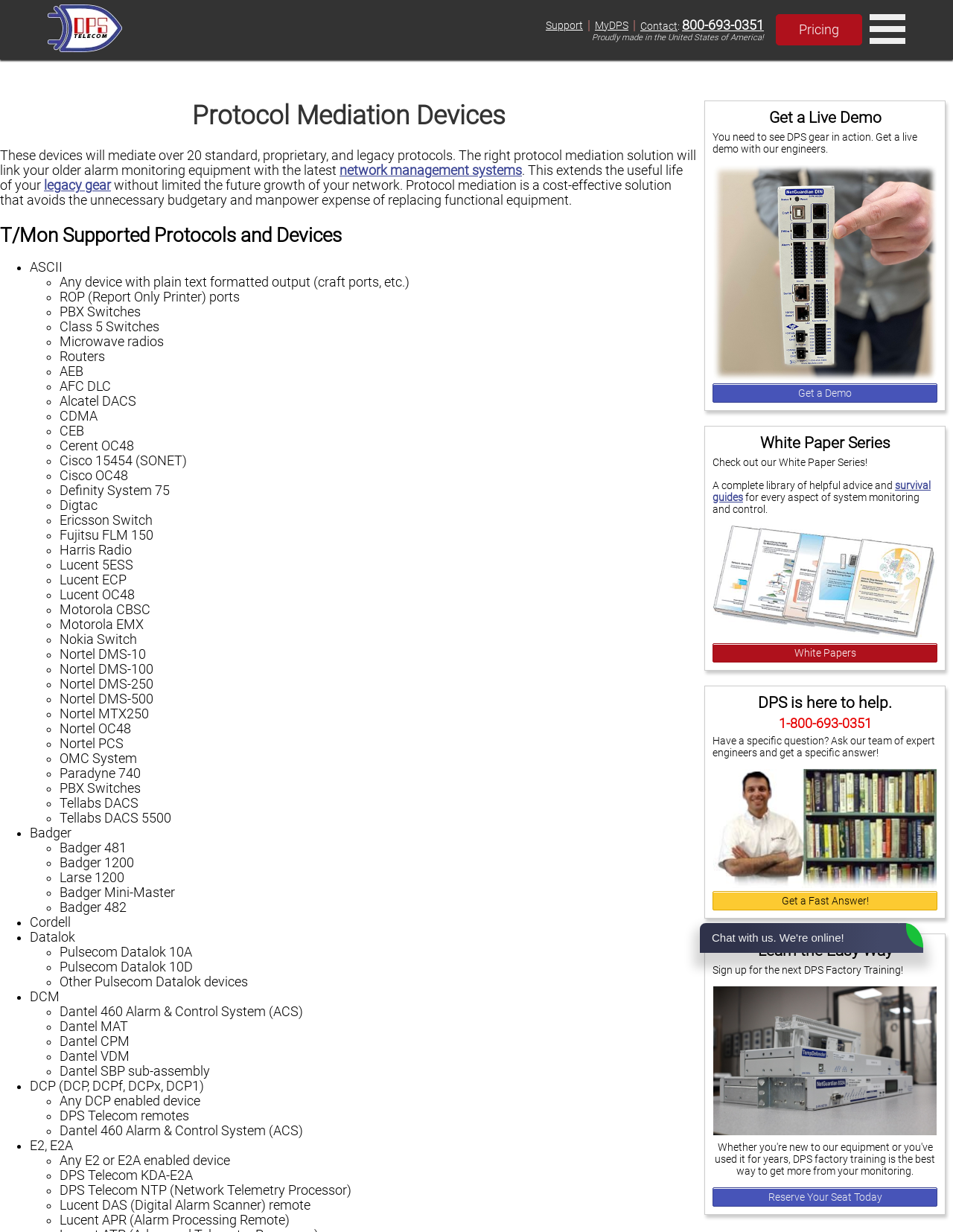Generate a detailed explanation of the webpage's features and information.

The webpage is about protocol mediation devices and their capabilities. At the top, there is a logo of DPS (Digital Prototype Systems) Telecom Fresno, followed by a navigation menu with links to "Support", "MyDPS", "Contact", and "Pricing". Below the navigation menu, there is a heading "Get a Live Demo" with a brief description and a call-to-action button to get a demo. 

To the right of the demo section, there is a heading "White Paper Series" with a brief description and a link to access the white papers. Below the white paper section, there is a heading "DPS is here to help" with a phone number and a brief description, followed by an image and a link to get a fast answer.

Further down, there is a heading "Learn the Easy Way" with a brief description and a link to reserve a seat for DPS Factory Training. 

The main content of the webpage is divided into three sections. The first section is about protocol mediation devices, which can mediate over 20 standard, proprietary, and legacy protocols. This section explains how these devices can extend the useful life of older alarm monitoring equipment without limiting the future growth of the network.

The second section is about T/Mon supported protocols and devices, which lists over 25 protocols, including ASCII, DCP, E2A, DCM, SNMP, TABS, TL1, TRIP, and others. Each protocol is listed with a brief description.

The third section is not explicitly defined but appears to be a continuation of the list of supported protocols and devices.